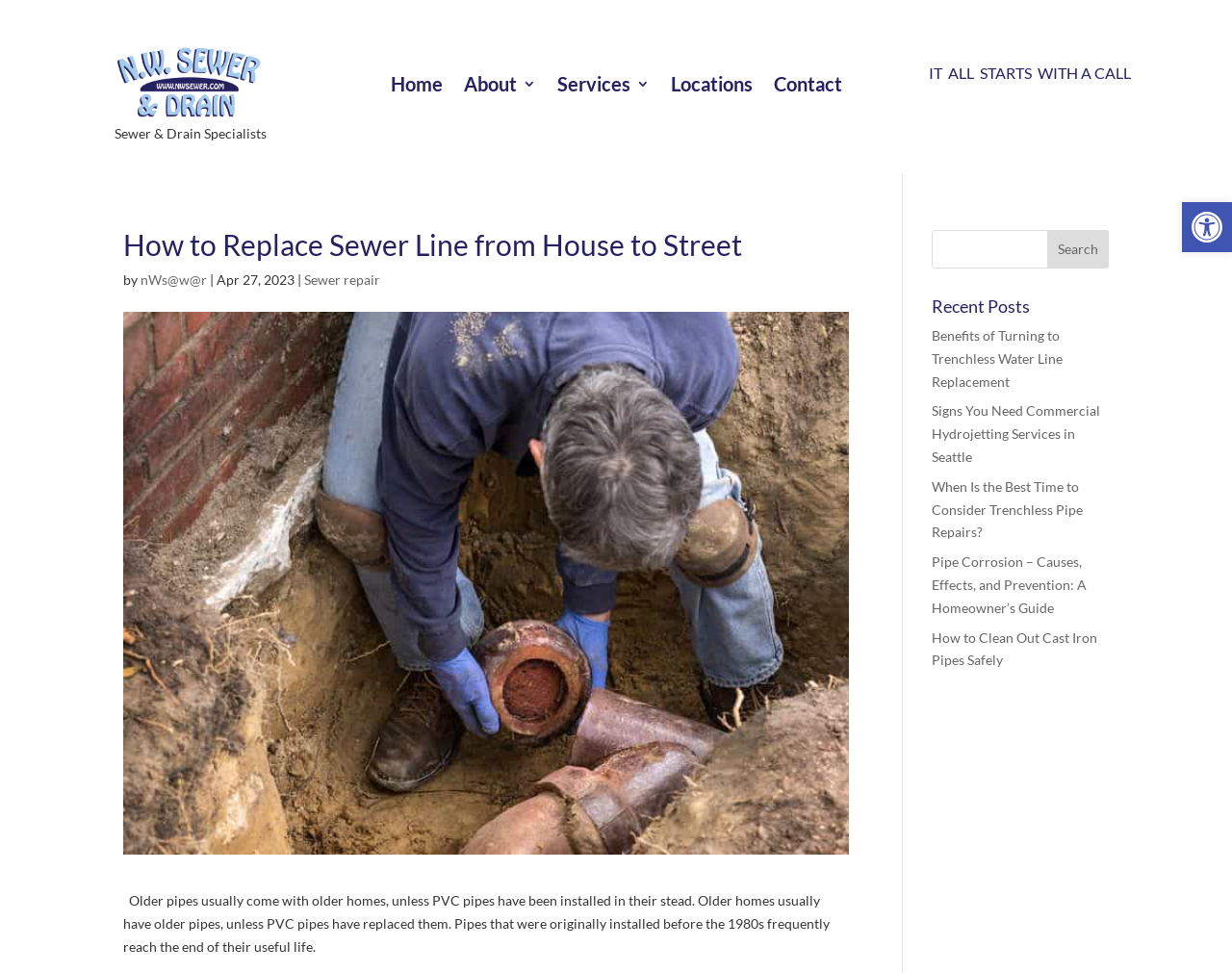For the given element description Open toolbar Accessibility Tools, determine the bounding box coordinates of the UI element. The coordinates should follow the format (top-left x, top-left y, bottom-right x, bottom-right y) and be within the range of 0 to 1.

[0.959, 0.208, 1.0, 0.259]